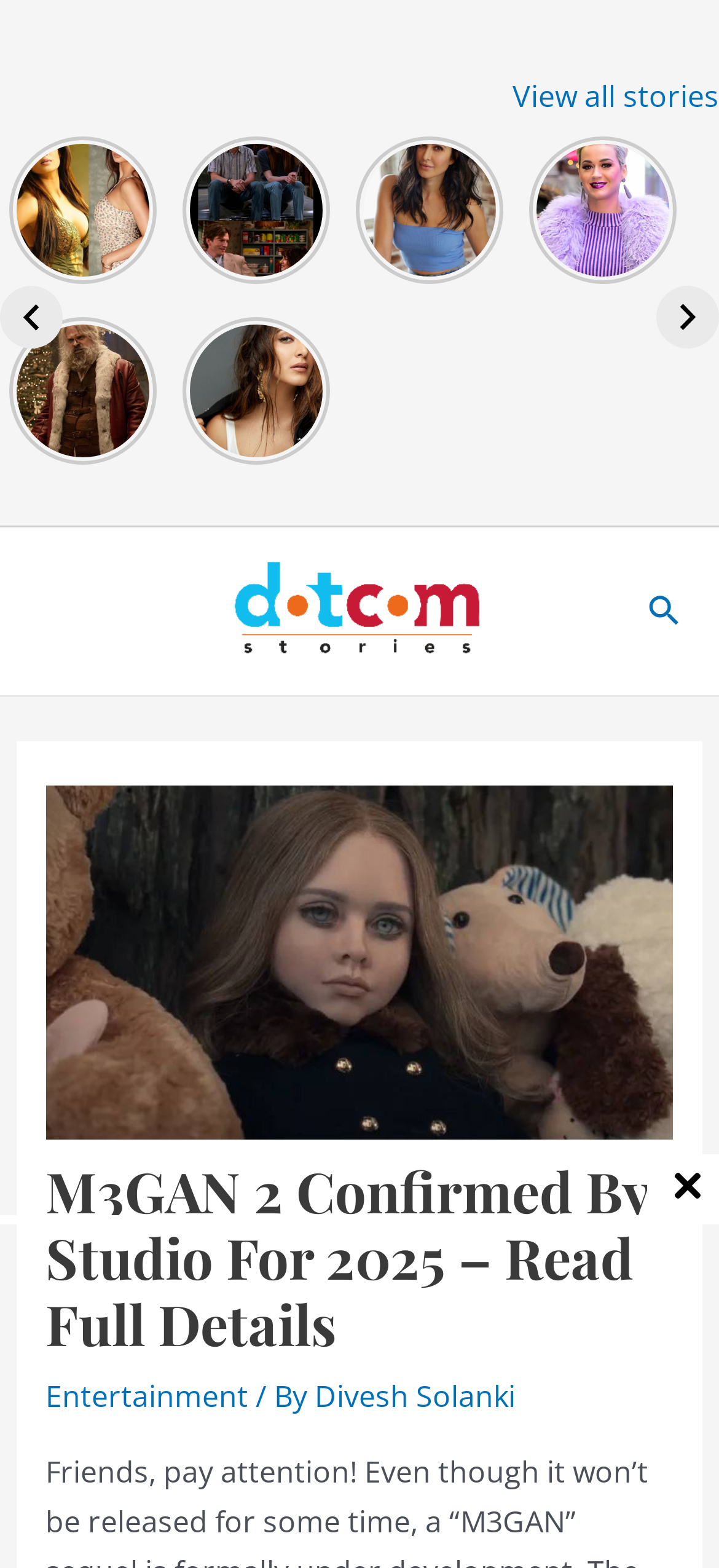Find the coordinates for the bounding box of the element with this description: "Next Post →".

None